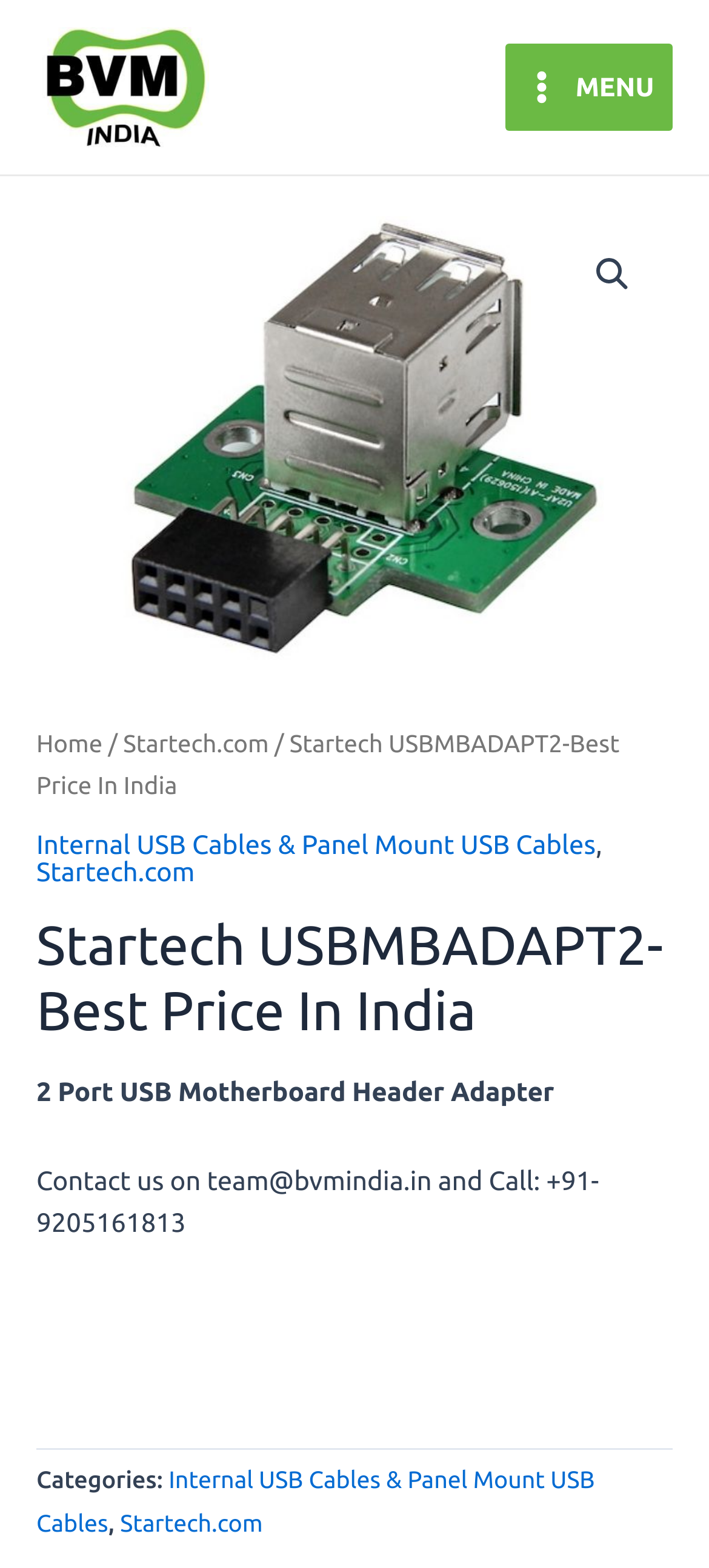Please find the bounding box coordinates of the clickable region needed to complete the following instruction: "View Startech.com". The bounding box coordinates must consist of four float numbers between 0 and 1, i.e., [left, top, right, bottom].

[0.174, 0.465, 0.379, 0.483]